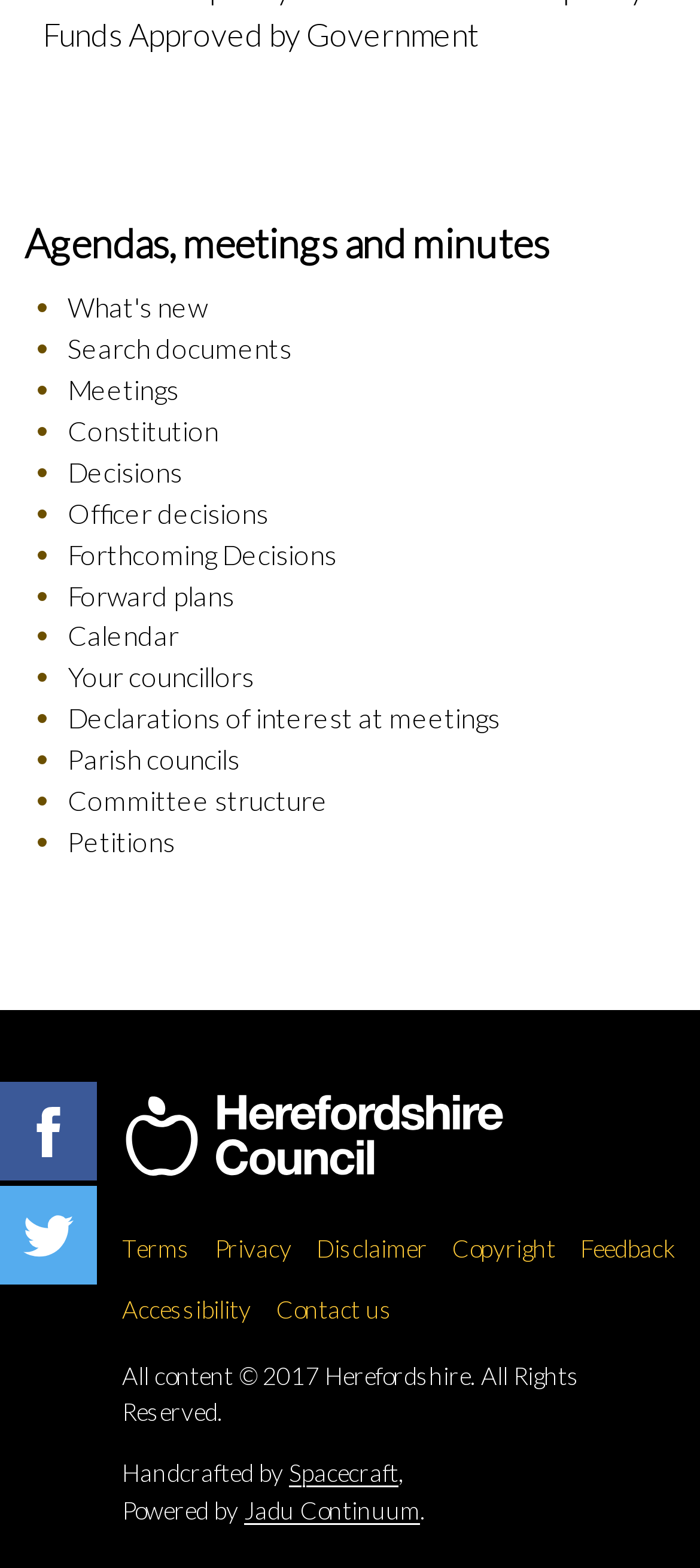Find the bounding box coordinates of the clickable area required to complete the following action: "View agendas, meetings and minutes".

[0.035, 0.14, 0.784, 0.171]